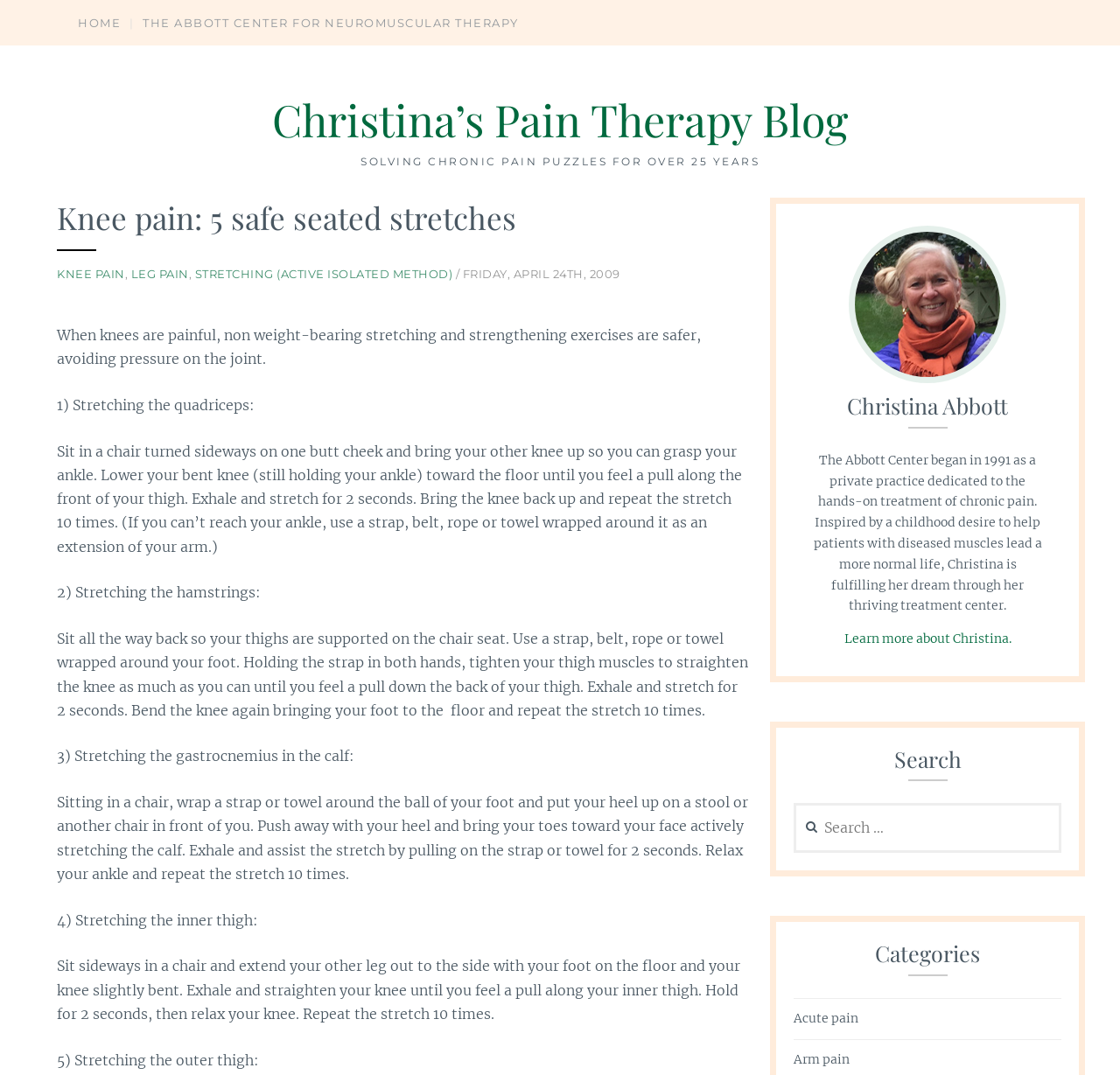Locate the bounding box coordinates of the element that needs to be clicked to carry out the instruction: "Click on LEG PAIN". The coordinates should be given as four float numbers ranging from 0 to 1, i.e., [left, top, right, bottom].

[0.117, 0.248, 0.168, 0.261]